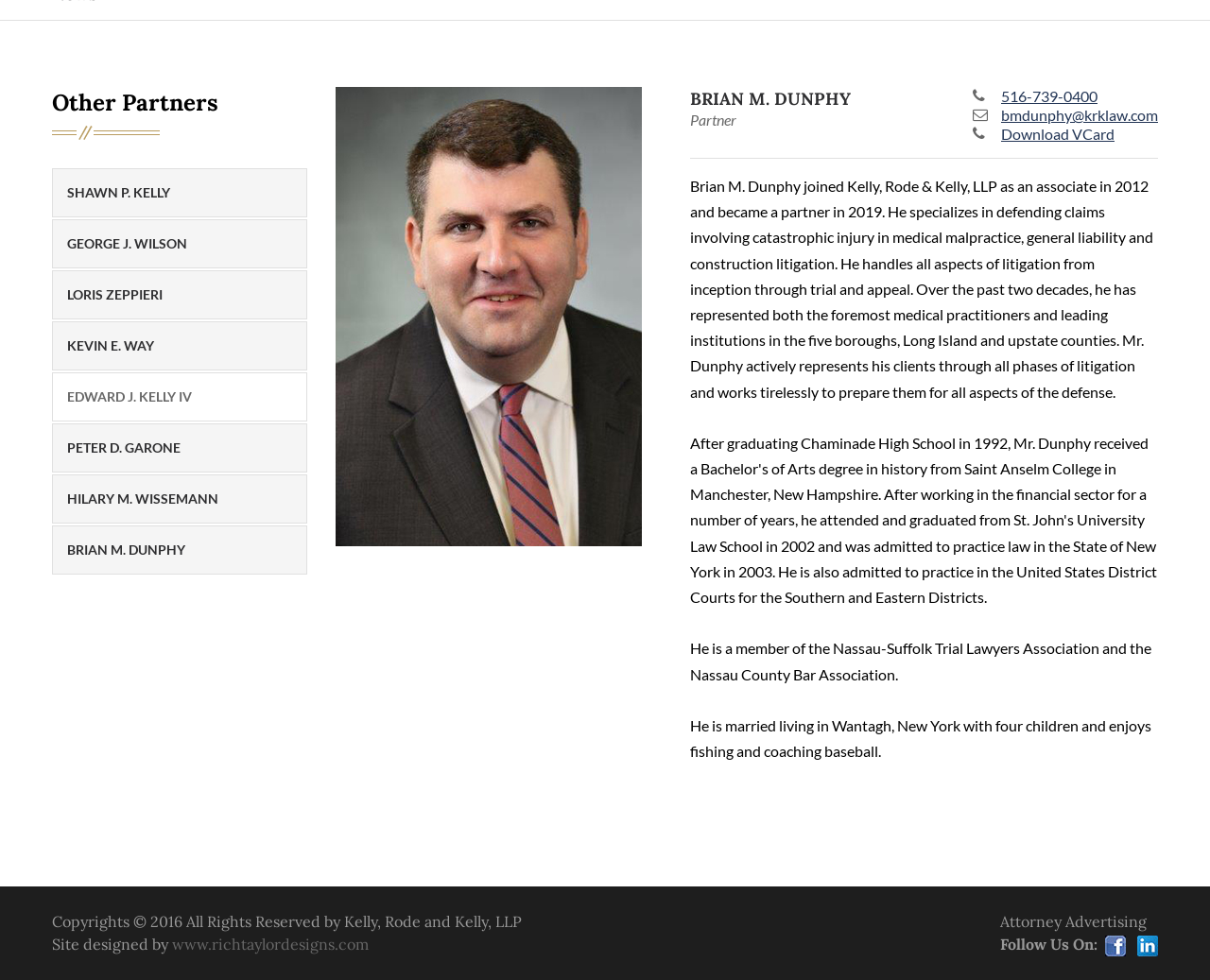Provide the bounding box coordinates of the HTML element described by the text: "parent_node: Attorney Advertising".

[0.94, 0.954, 0.957, 0.973]